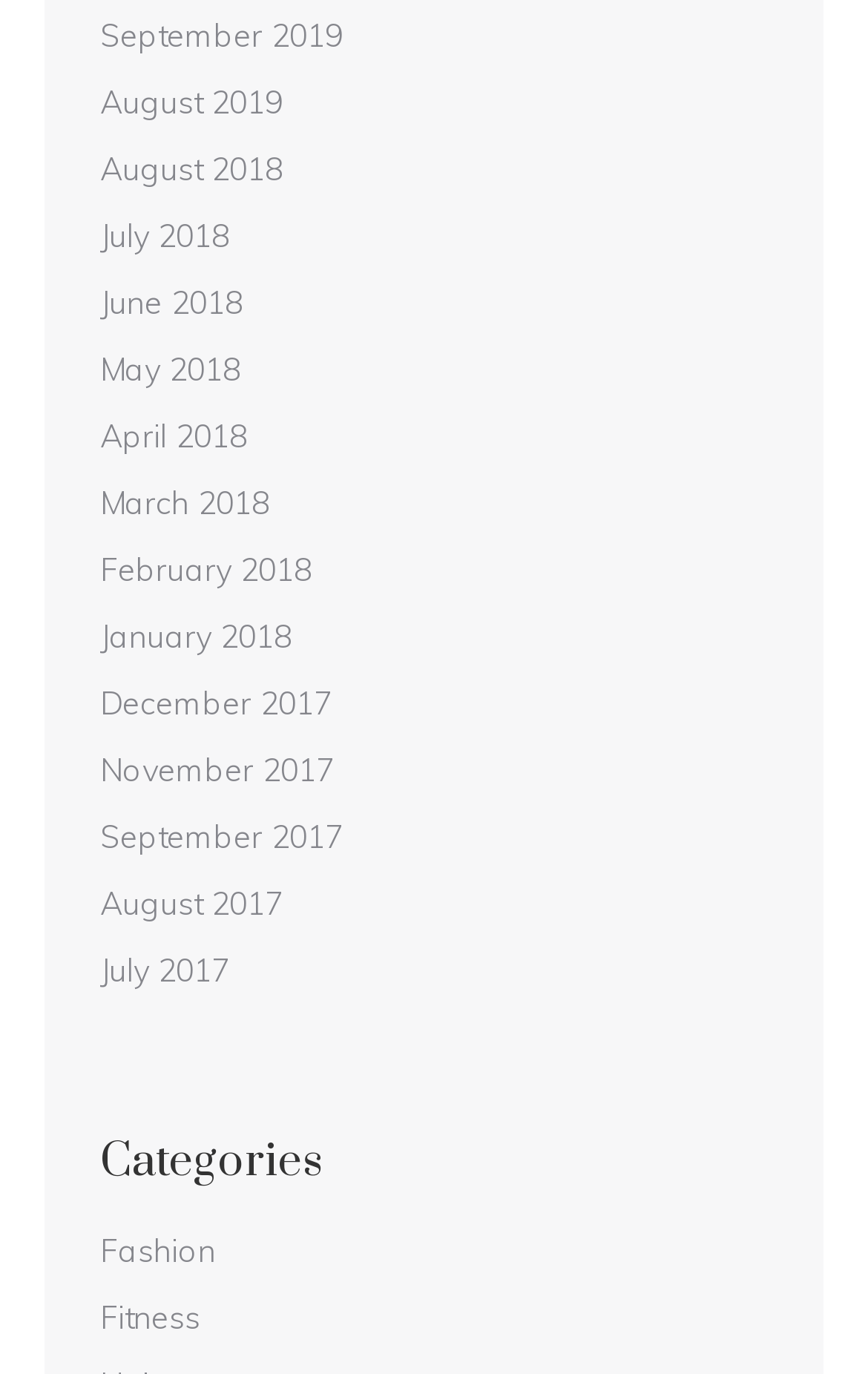Please identify the bounding box coordinates of the region to click in order to complete the task: "browse Fashion". The coordinates must be four float numbers between 0 and 1, specified as [left, top, right, bottom].

[0.115, 0.89, 0.249, 0.931]